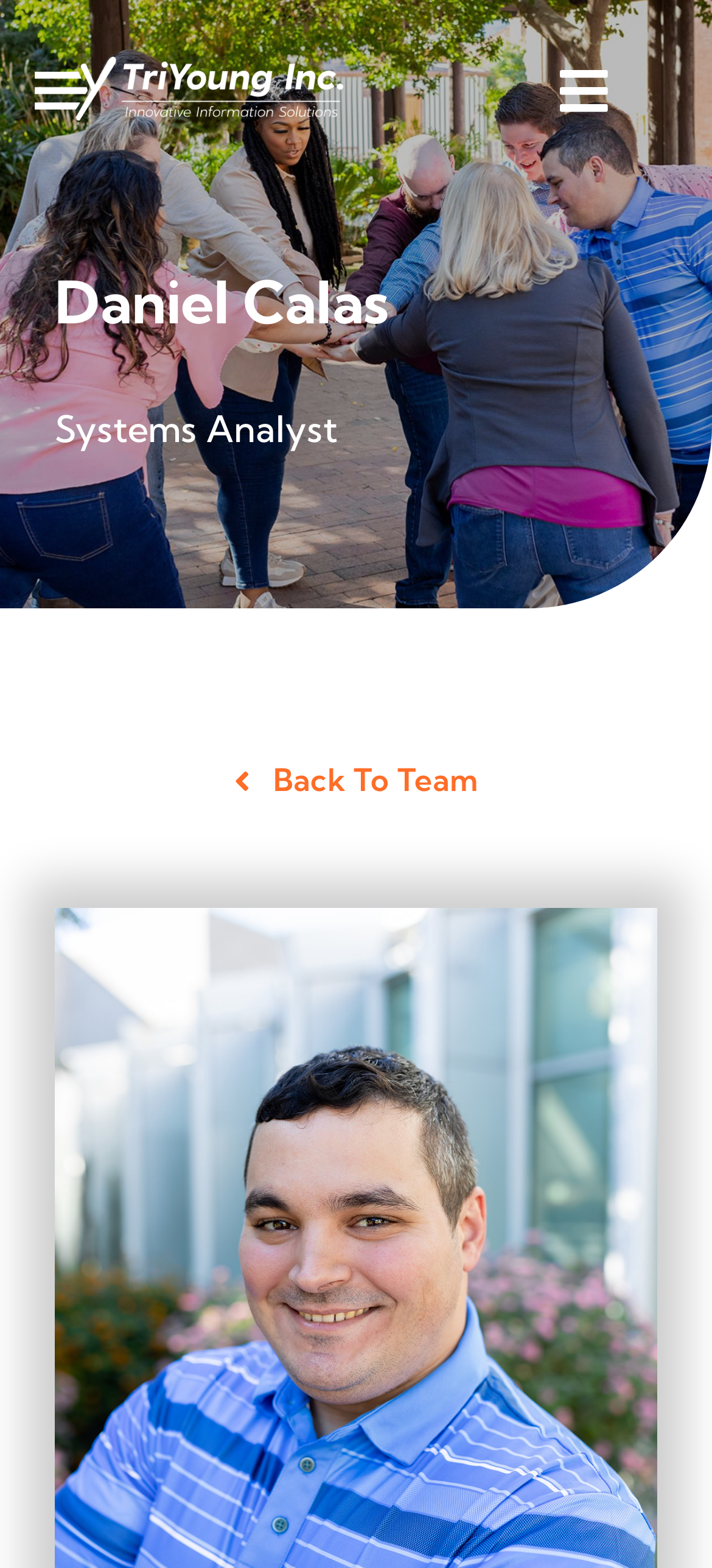Determine the bounding box coordinates for the clickable element required to fulfill the instruction: "Click the 'Menu' button". Provide the coordinates as four float numbers between 0 and 1, i.e., [left, top, right, bottom].

None